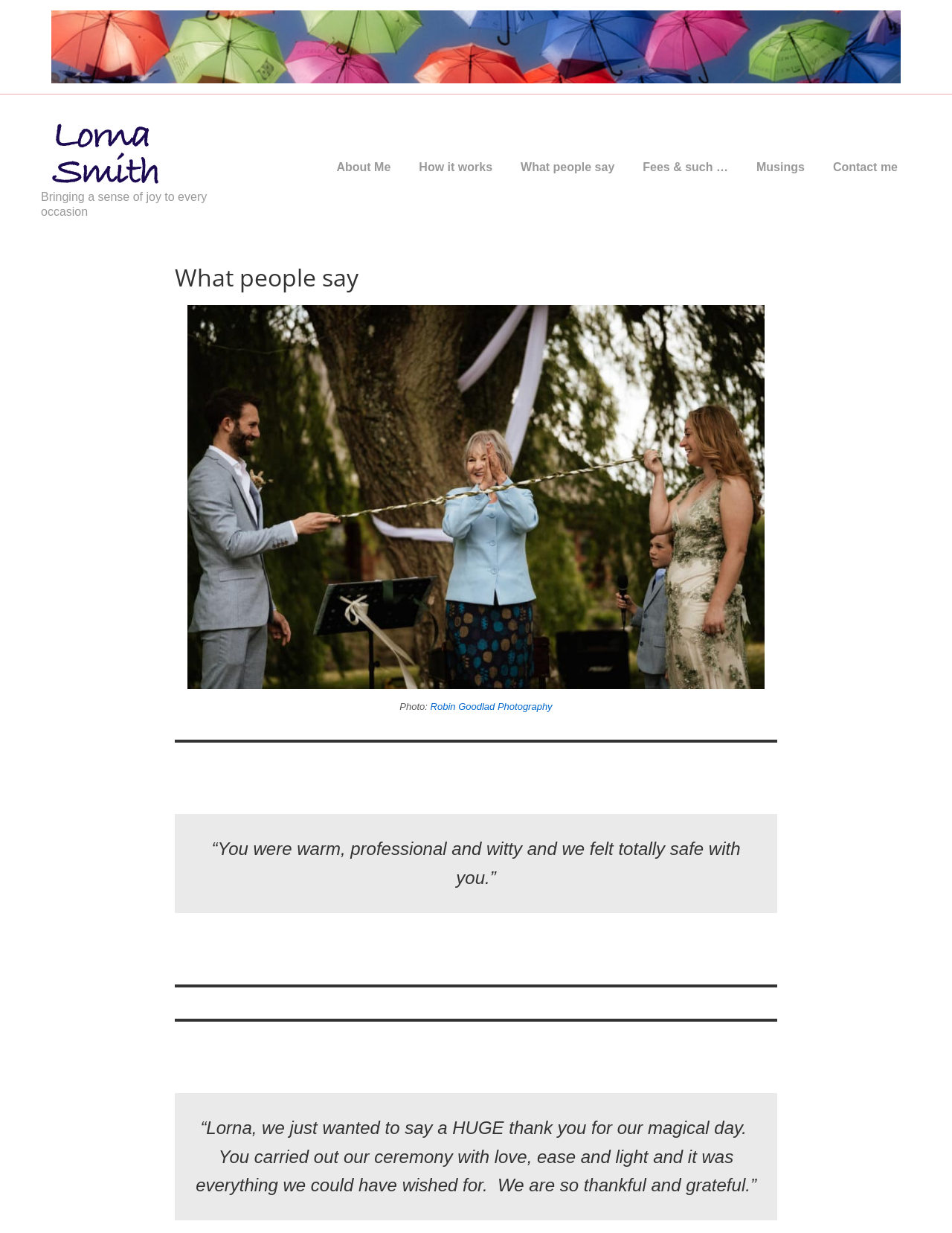Specify the bounding box coordinates for the region that must be clicked to perform the given instruction: "Visit the Facebook page".

None